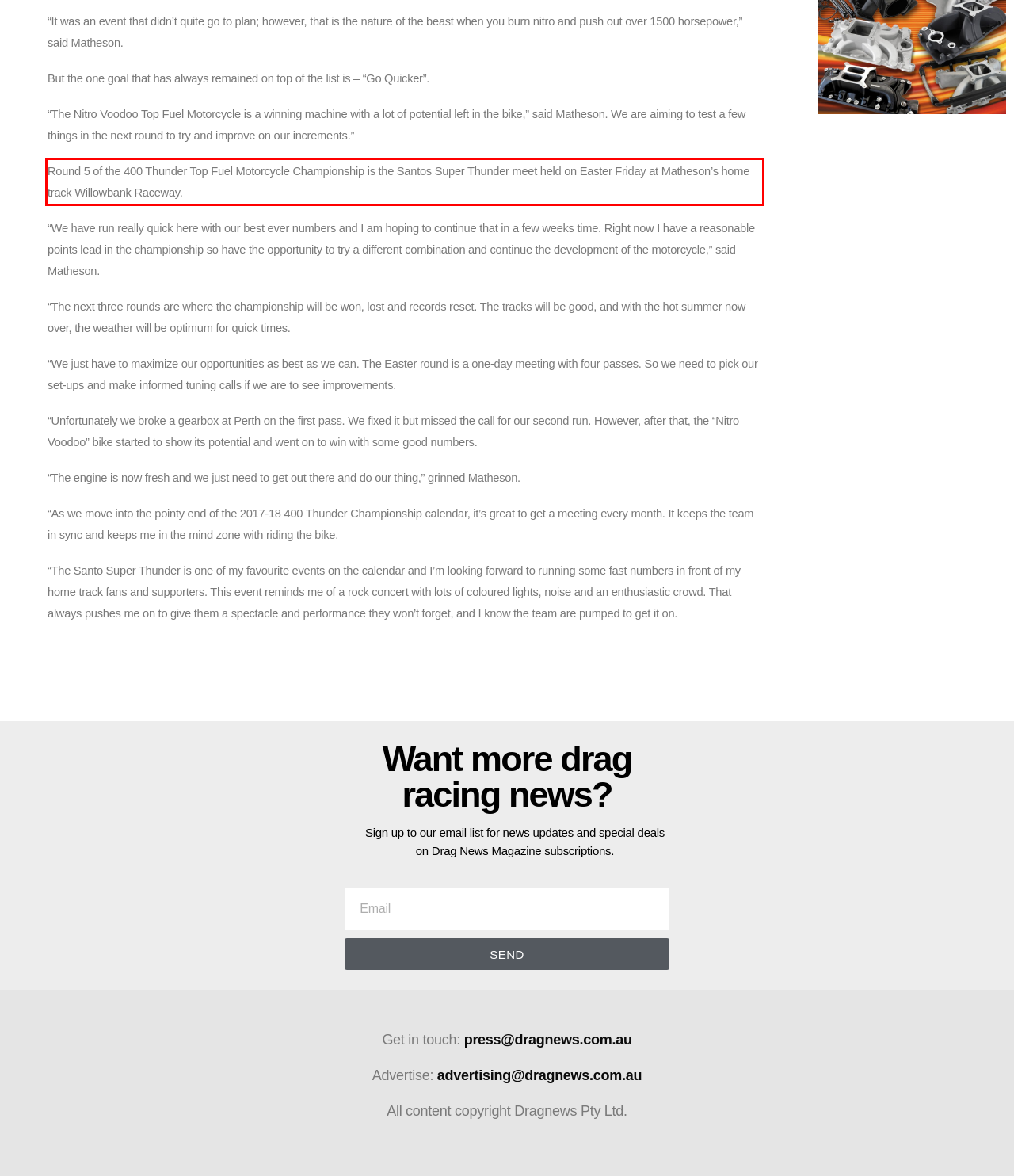You are given a screenshot of a webpage with a UI element highlighted by a red bounding box. Please perform OCR on the text content within this red bounding box.

Round 5 of the 400 Thunder Top Fuel Motorcycle Championship is the Santos Super Thunder meet held on Easter Friday at Matheson’s home track Willowbank Raceway.